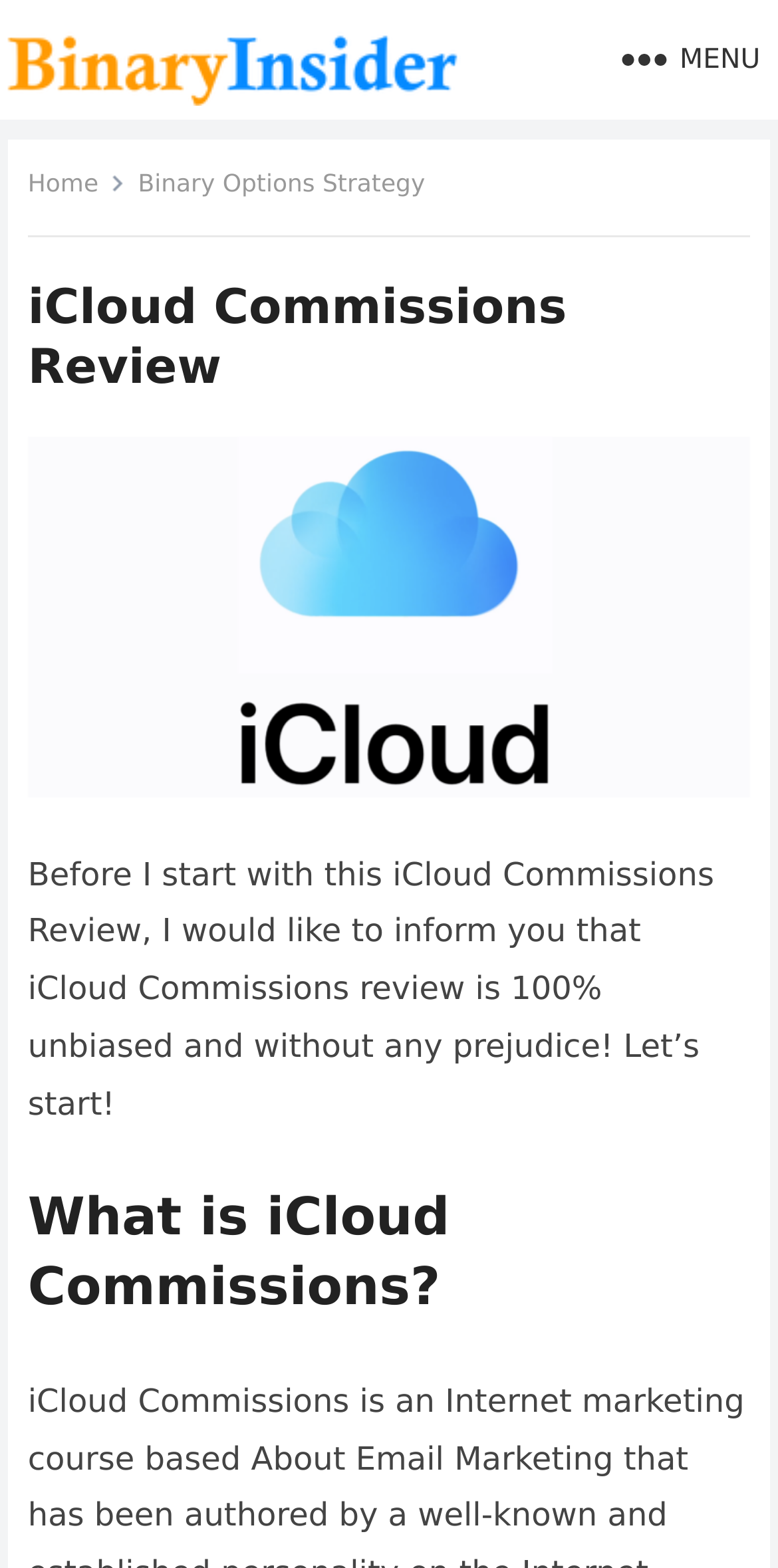What is the name of the website?
Give a single word or phrase answer based on the content of the image.

Binary Insider